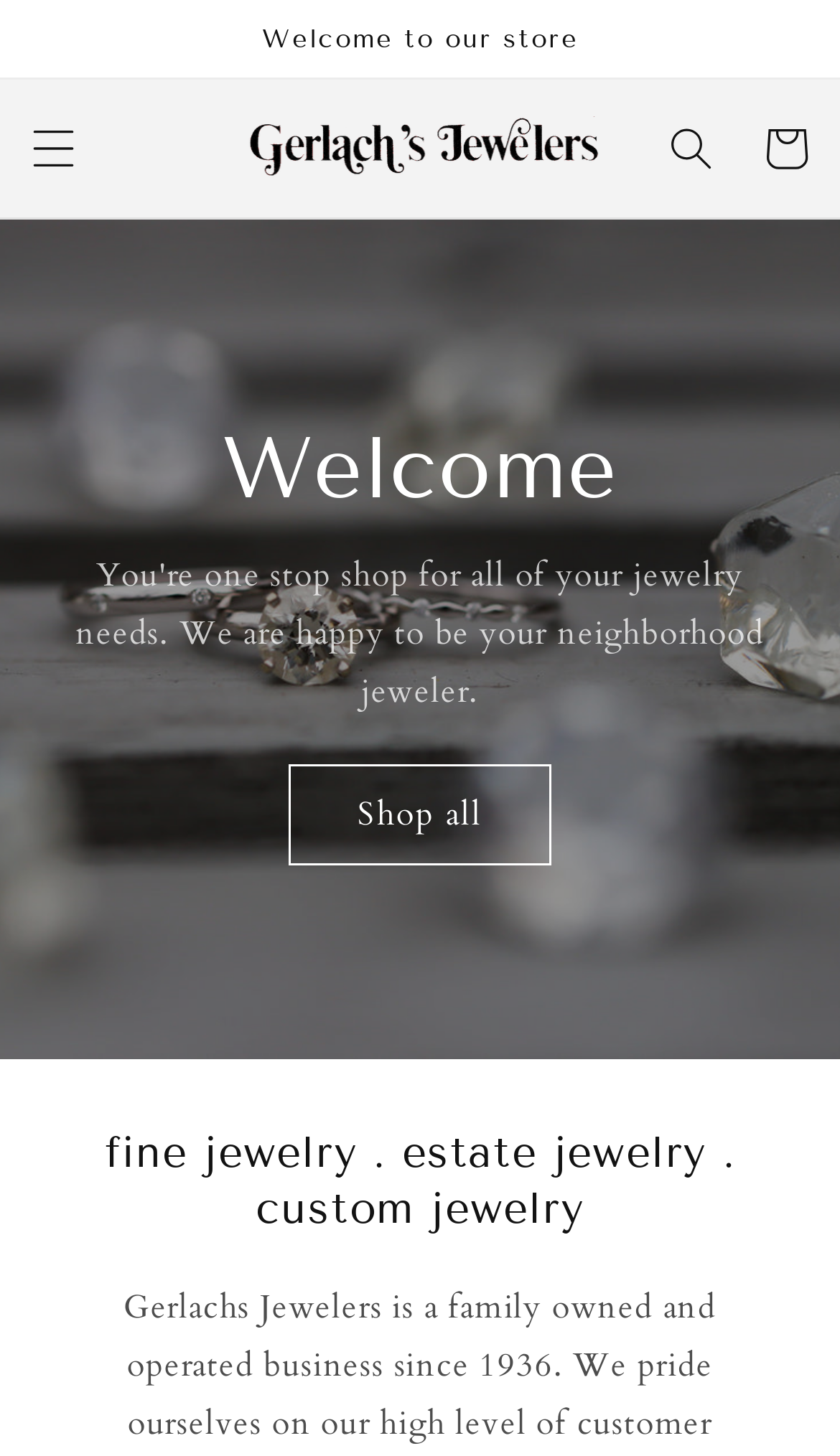Please reply to the following question using a single word or phrase: 
Can users shop on the website?

Yes